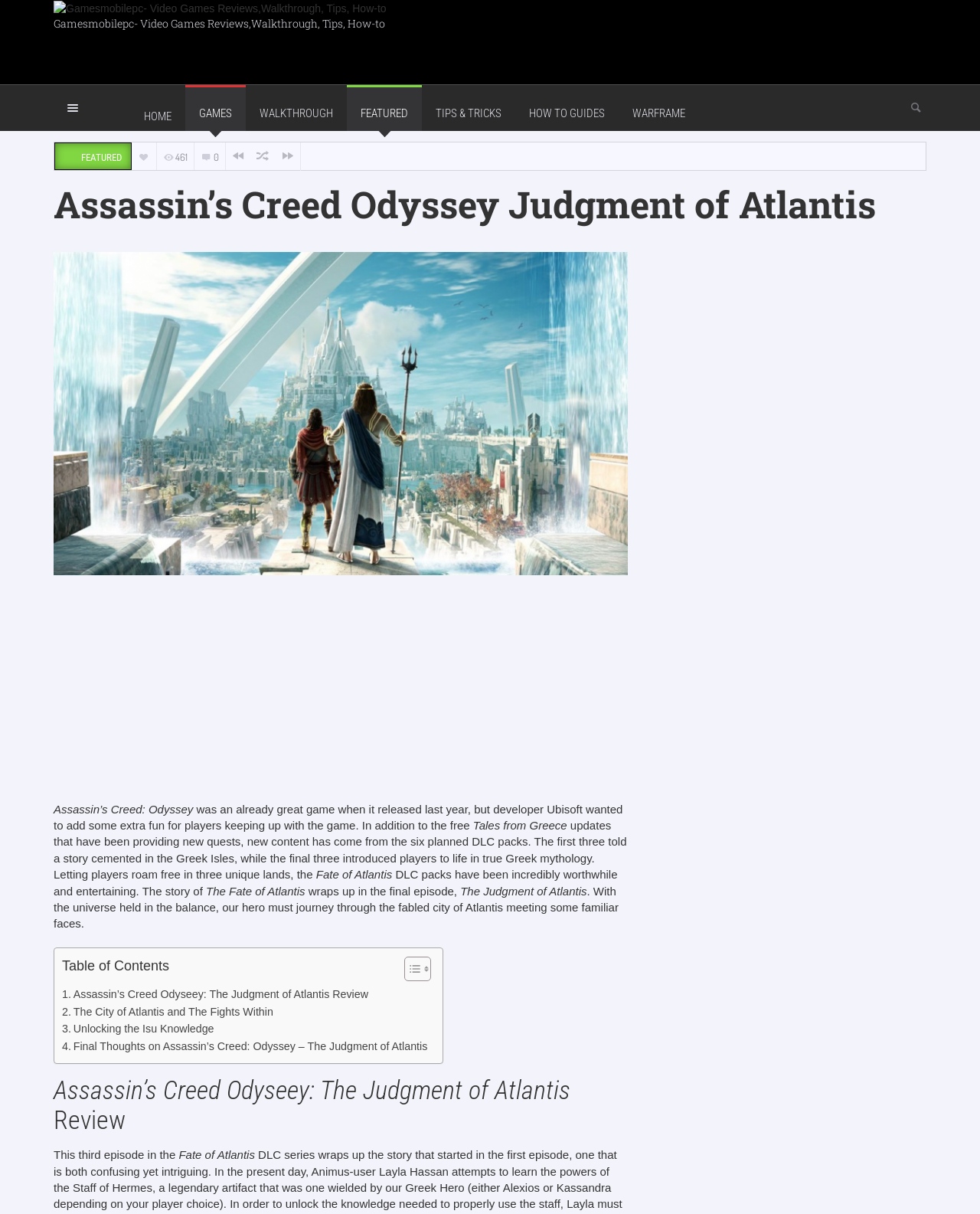Using the information from the screenshot, answer the following question thoroughly:
How many links are in the navigation menu?

I counted the number of link elements with text content in the navigation menu section, which includes 'HOME', 'GAMES ', 'WALKTHROUGH', 'FEATURED ', 'TIPS & TRICKS', 'HOW TO GUIDES', and 'WARFRAME'.